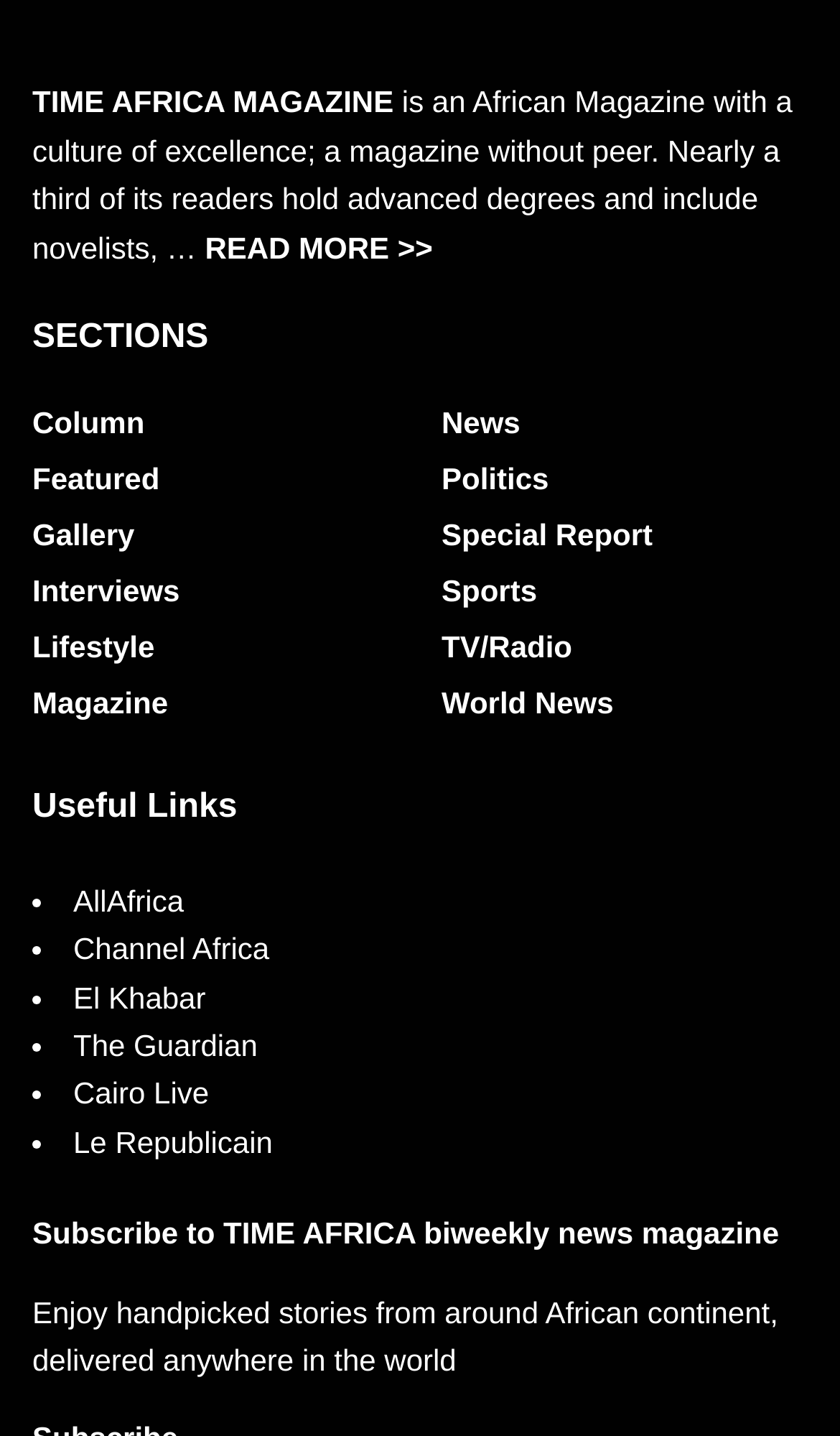Given the description: "TV/Radio", determine the bounding box coordinates of the UI element. The coordinates should be formatted as four float numbers between 0 and 1, [left, top, right, bottom].

[0.526, 0.439, 0.681, 0.463]